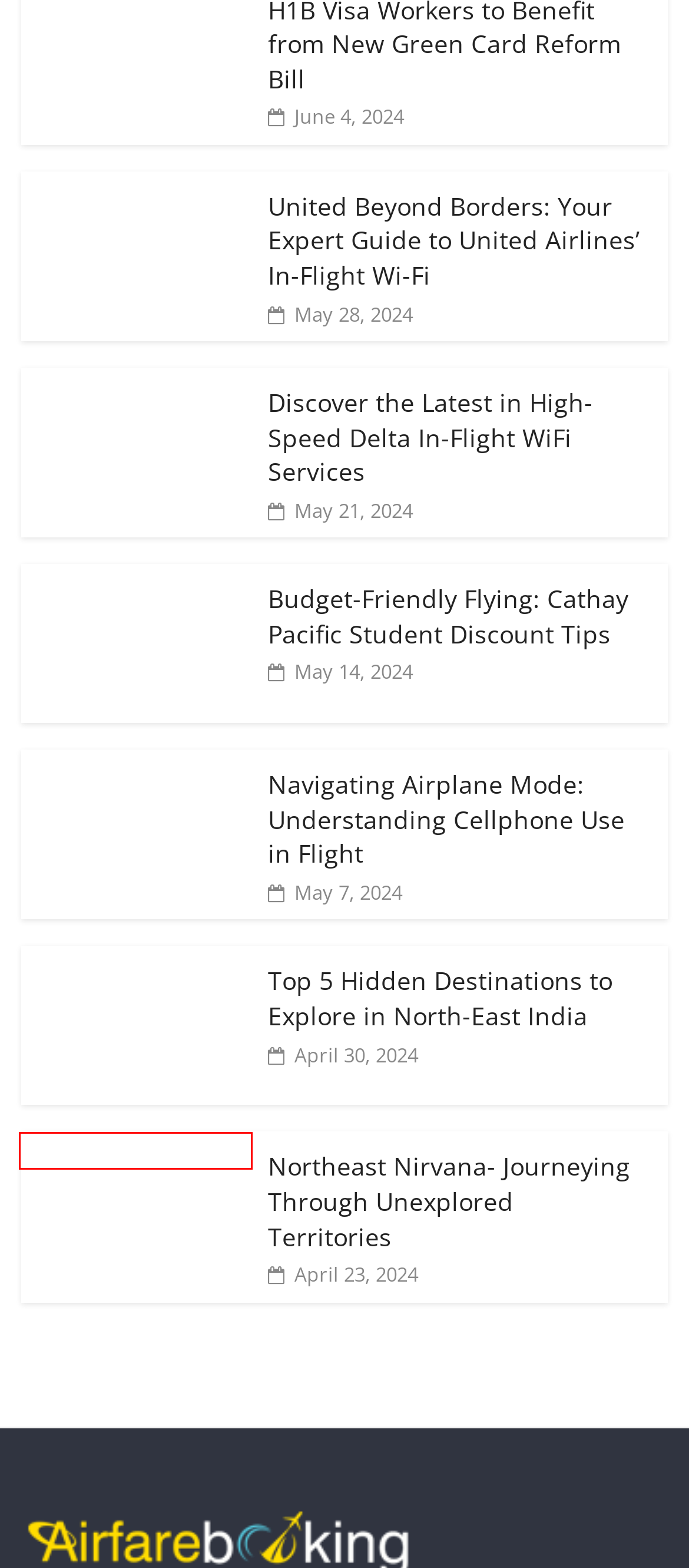You are provided with a screenshot of a webpage that includes a red rectangle bounding box. Please choose the most appropriate webpage description that matches the new webpage after clicking the element within the red bounding box. Here are the candidates:
A. Northeast Nirvana- Journeying Through Unexplored Territories - AirfareBooking
B. Top 5 Hidden Destinations to Explore in North-East India - AirfareBooking
C. Navigating Airplane Mode: Understanding Cellphone Use in Flight - AirfareBooking
D. Budget-Friendly Flying: Cathay Pacific Student Discount Tips - AirfareBooking
E. Flights to new delhi - Airfarebooking.com
F. United Beyond Borders: Your Expert Guide to United Airlines' In-Flight Wi-Fi - AirfareBooking
G. Discover the Latest in High-Speed Delta In-Flight WiFi Services - AirfareBooking
H. Cultural Parallels Between Ancient Hindu & Indigenous American Civilizations - AirfareBooking

A